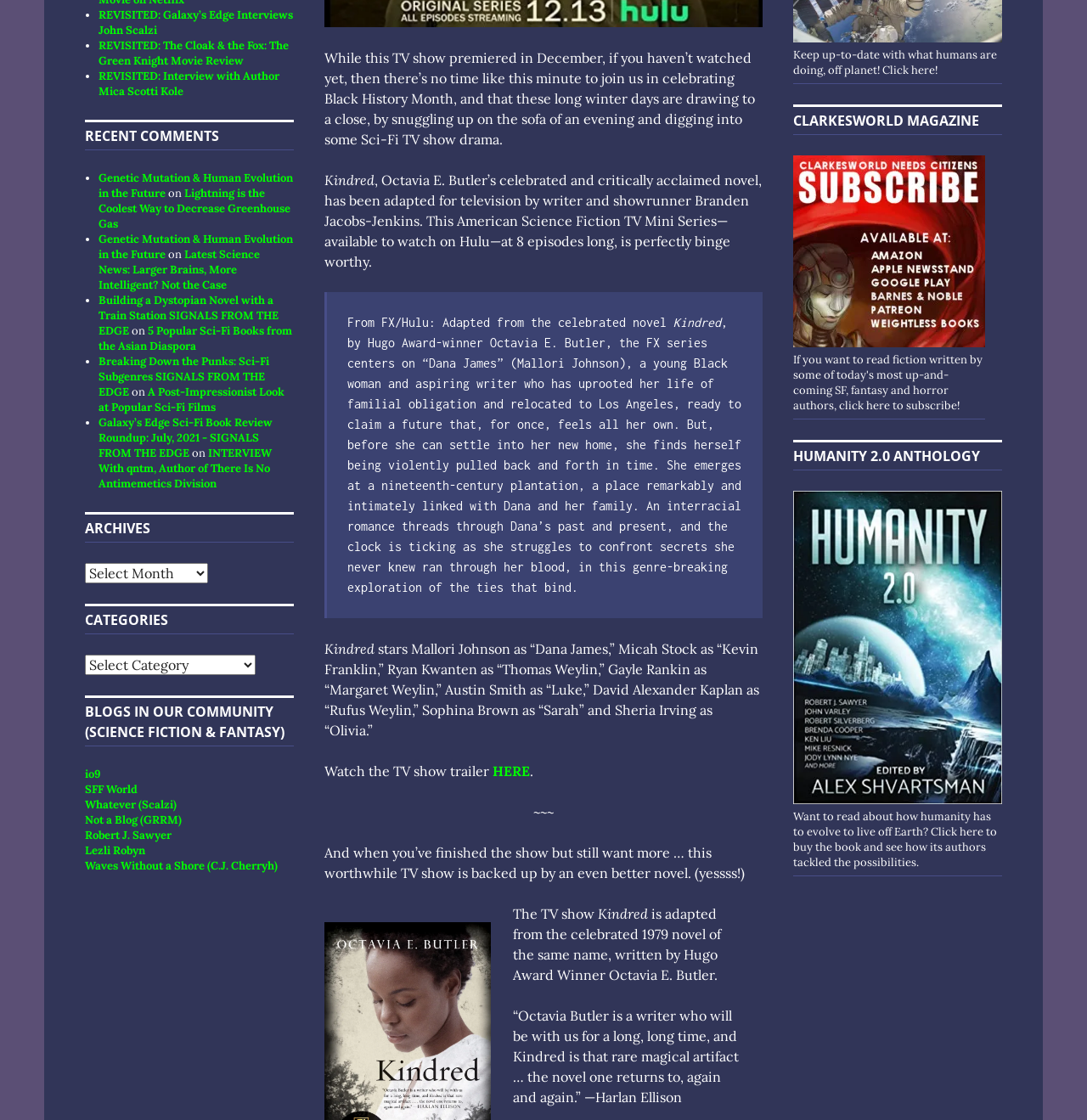Use a single word or phrase to answer the question:
Where can the TV show be watched?

Hulu